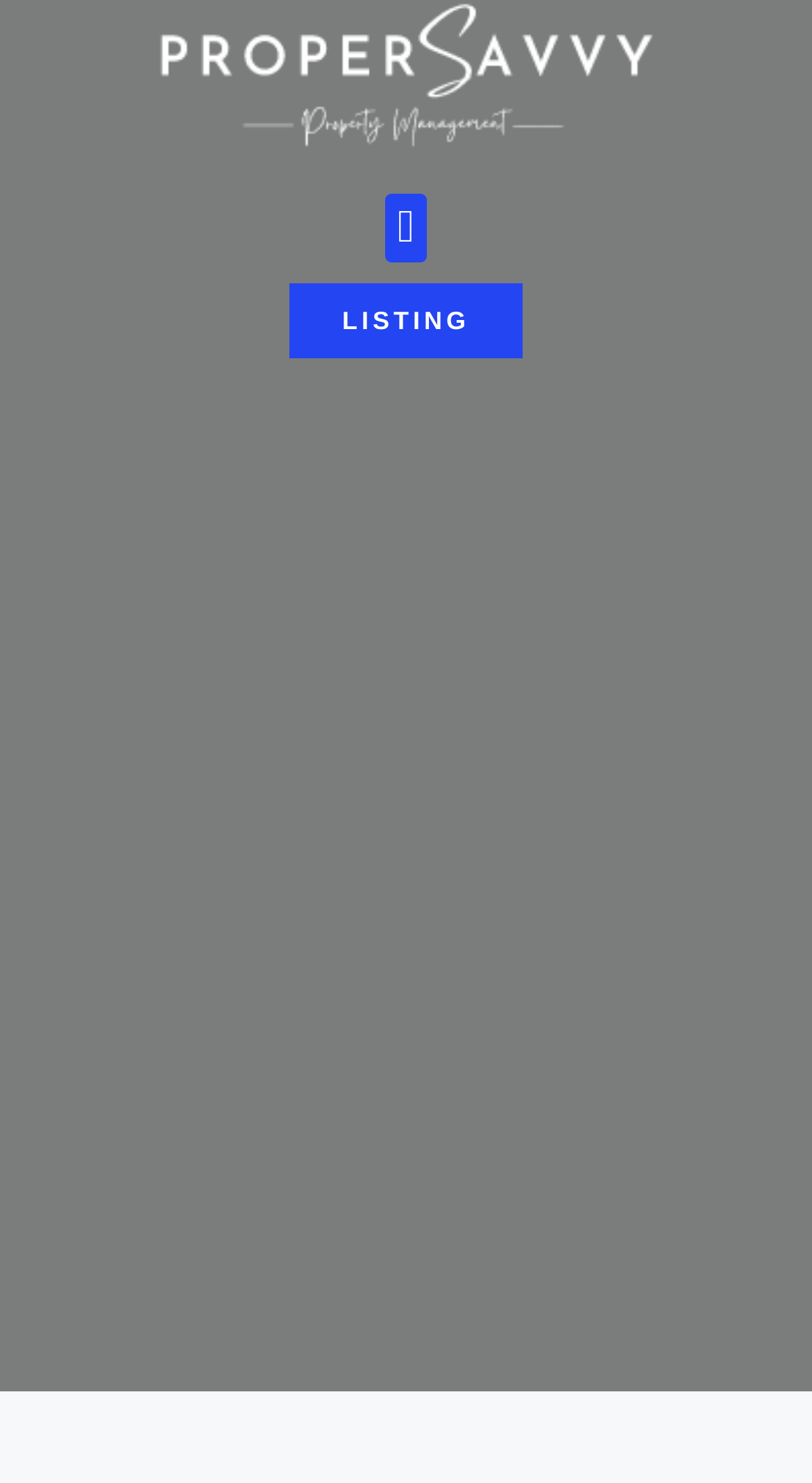Find the bounding box coordinates for the UI element that matches this description: "aria-label="Link 1"".

[0.192, 0.0, 0.808, 0.102]